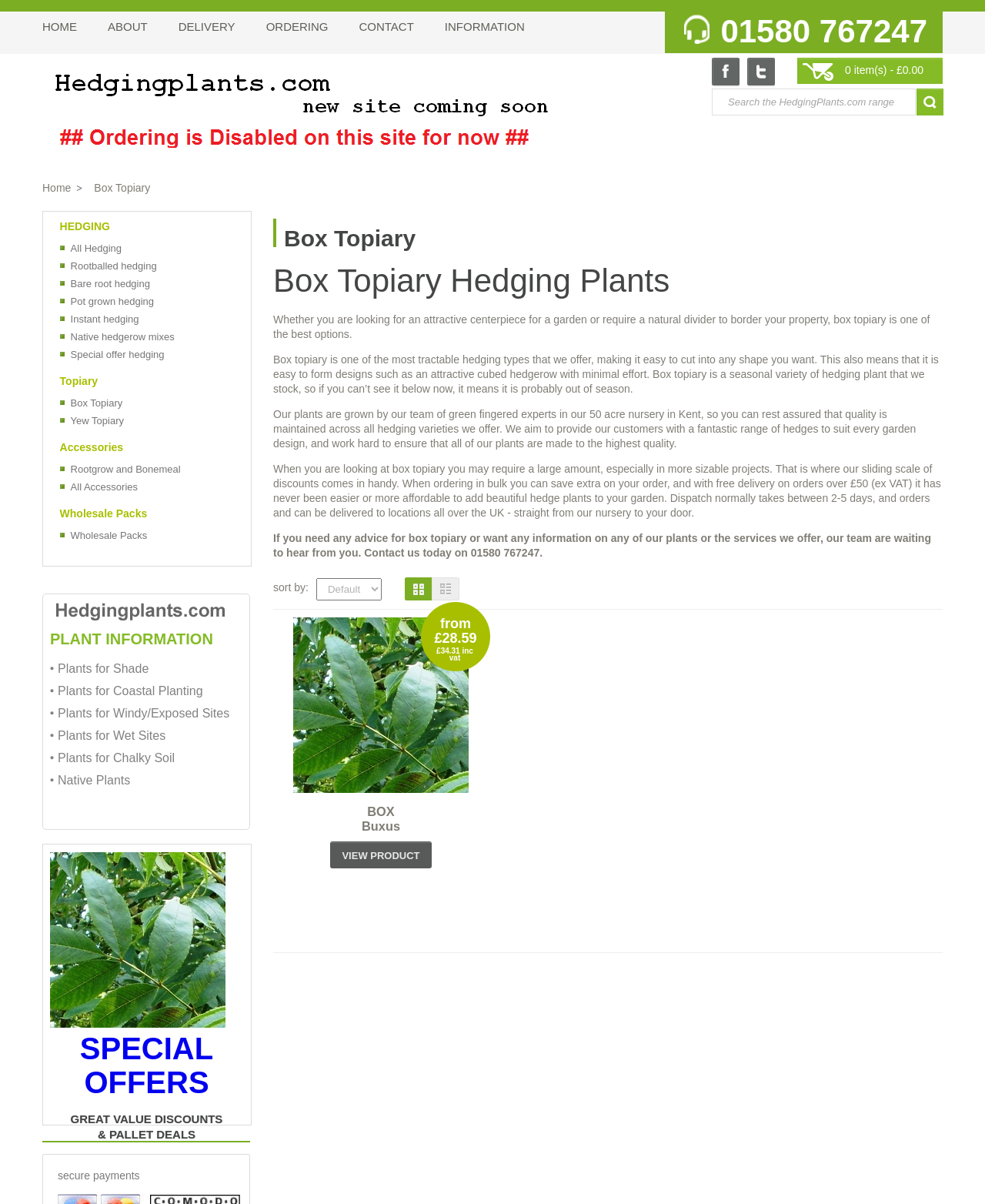What is the minimum order value for free delivery?
Based on the screenshot, provide a one-word or short-phrase response.

£50